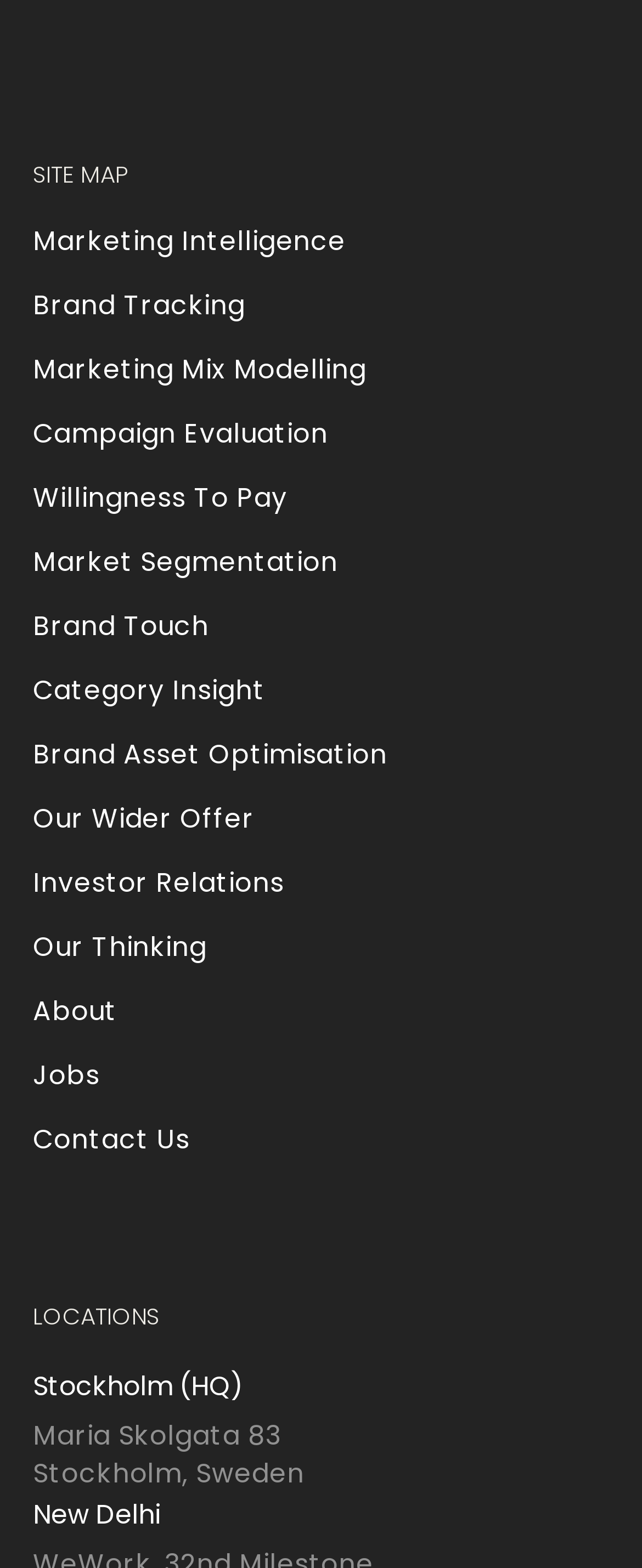Please determine the bounding box coordinates of the element to click on in order to accomplish the following task: "Contact Us". Ensure the coordinates are four float numbers ranging from 0 to 1, i.e., [left, top, right, bottom].

[0.051, 0.715, 0.296, 0.739]